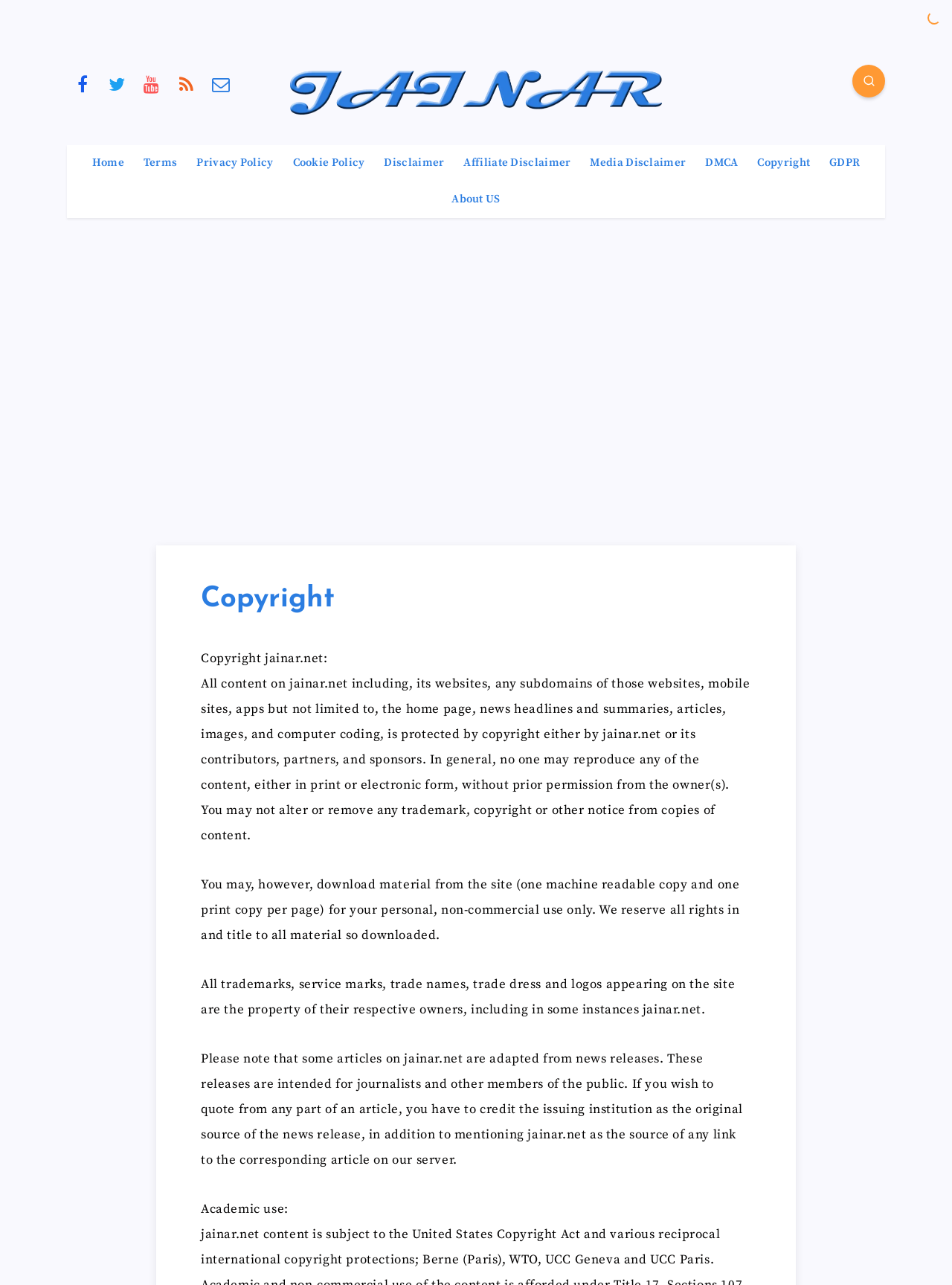Find the bounding box coordinates of the element to click in order to complete this instruction: "Click on the JAINAR link". The bounding box coordinates must be four float numbers between 0 and 1, denoted as [left, top, right, bottom].

[0.305, 0.043, 0.695, 0.09]